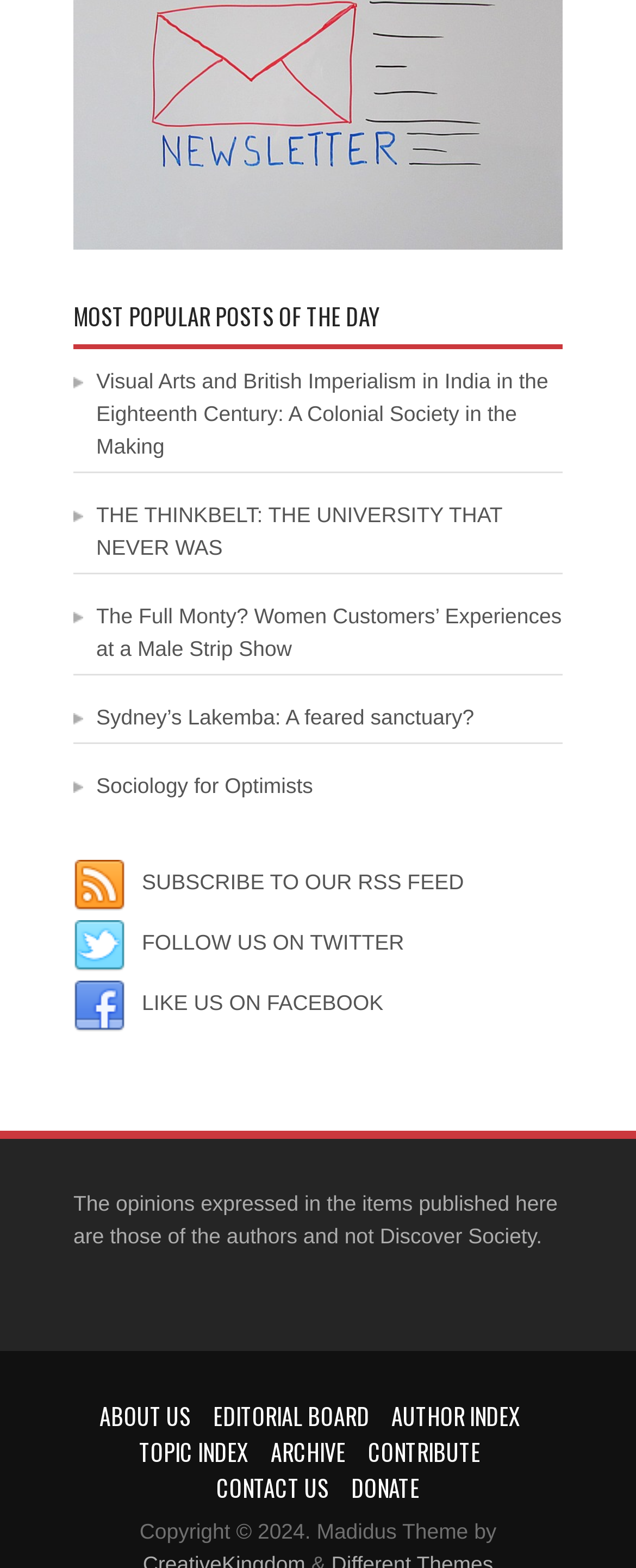Based on the provided description, "Sociology for Optimists", find the bounding box of the corresponding UI element in the screenshot.

[0.151, 0.493, 0.492, 0.509]